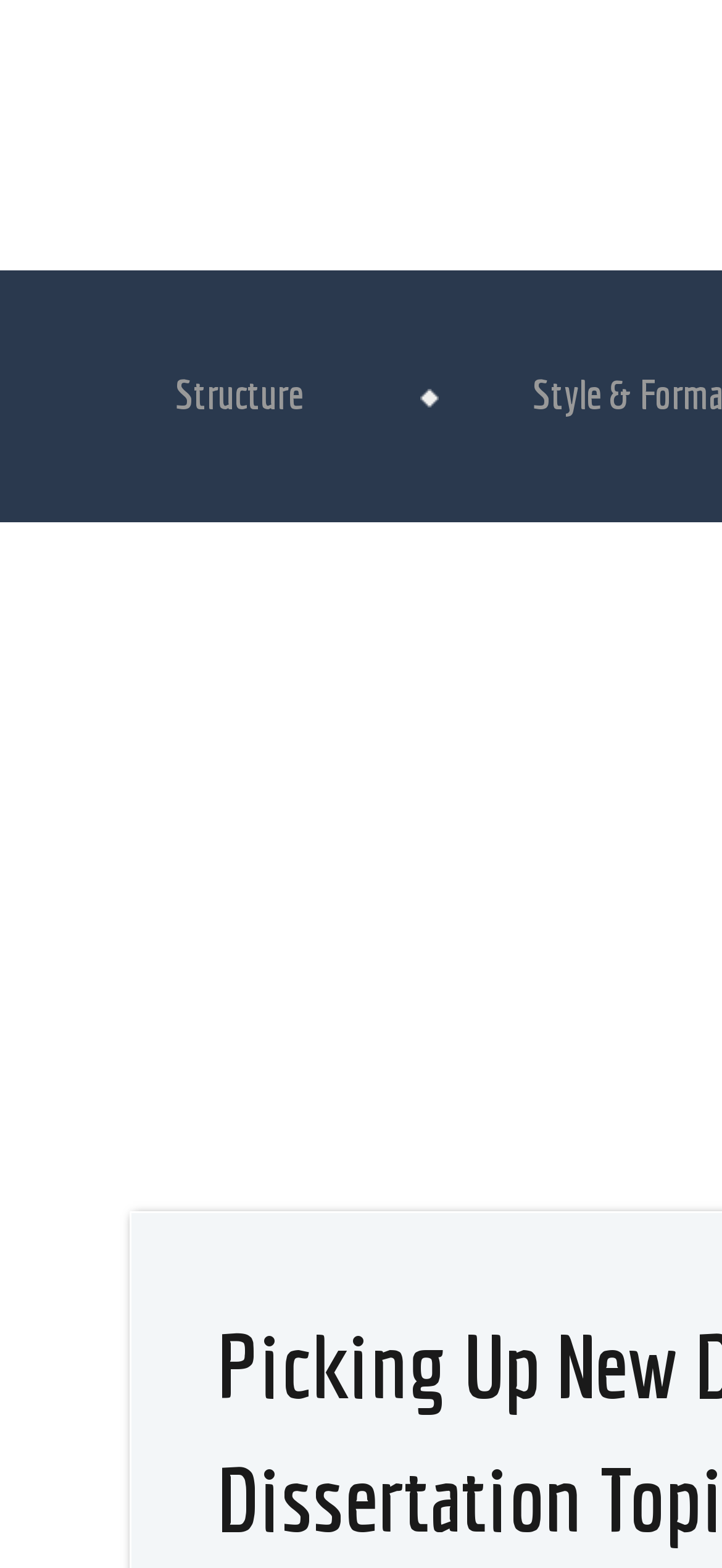Extract the main headline from the webpage and generate its text.

Picking Up New Doctoral Dissertation Topics About Newspapers Nowadays